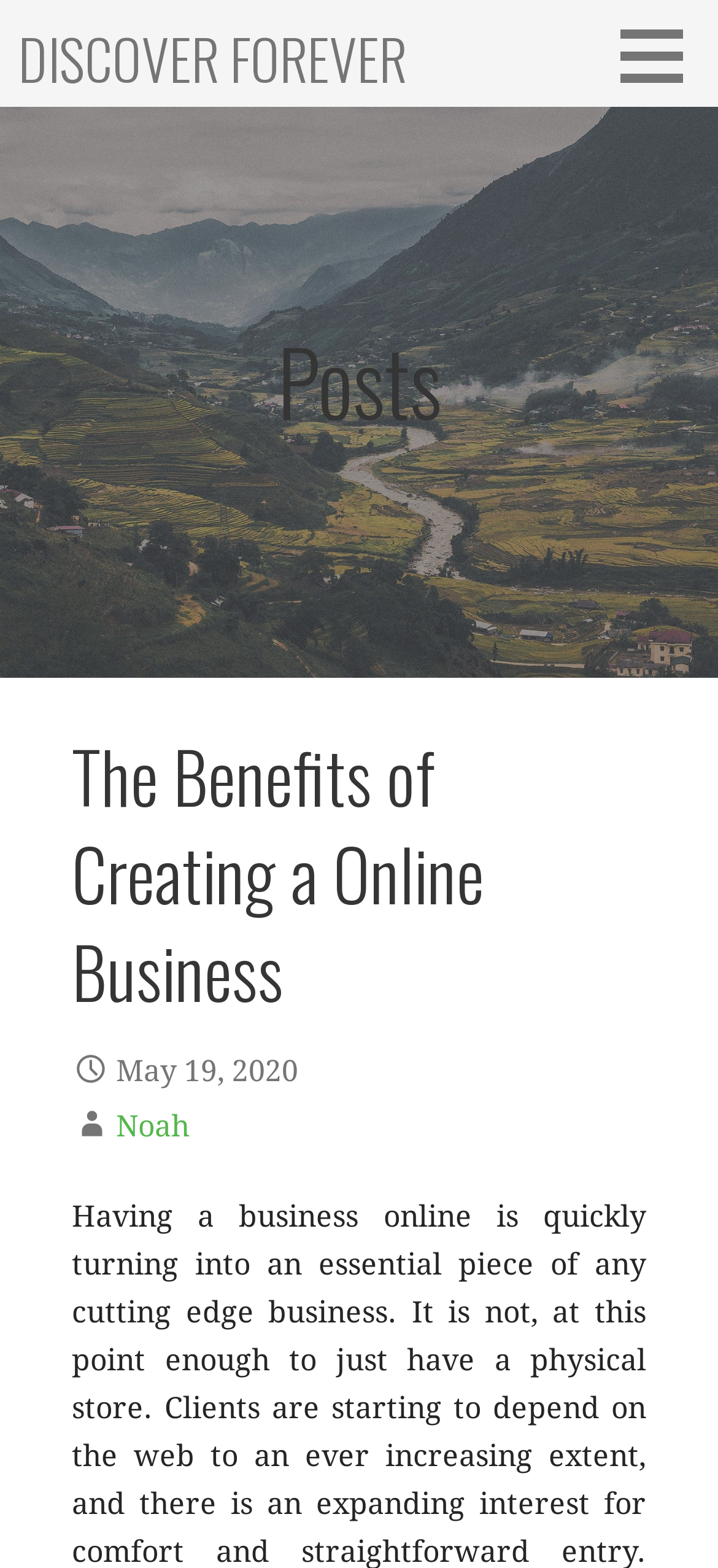How many sections are there under the 'Posts' heading?
Give a thorough and detailed response to the question.

I counted the number of elements under the 'Posts' heading. I found a header, a static text, and a link, which are likely three separate sections under the 'Posts' heading.